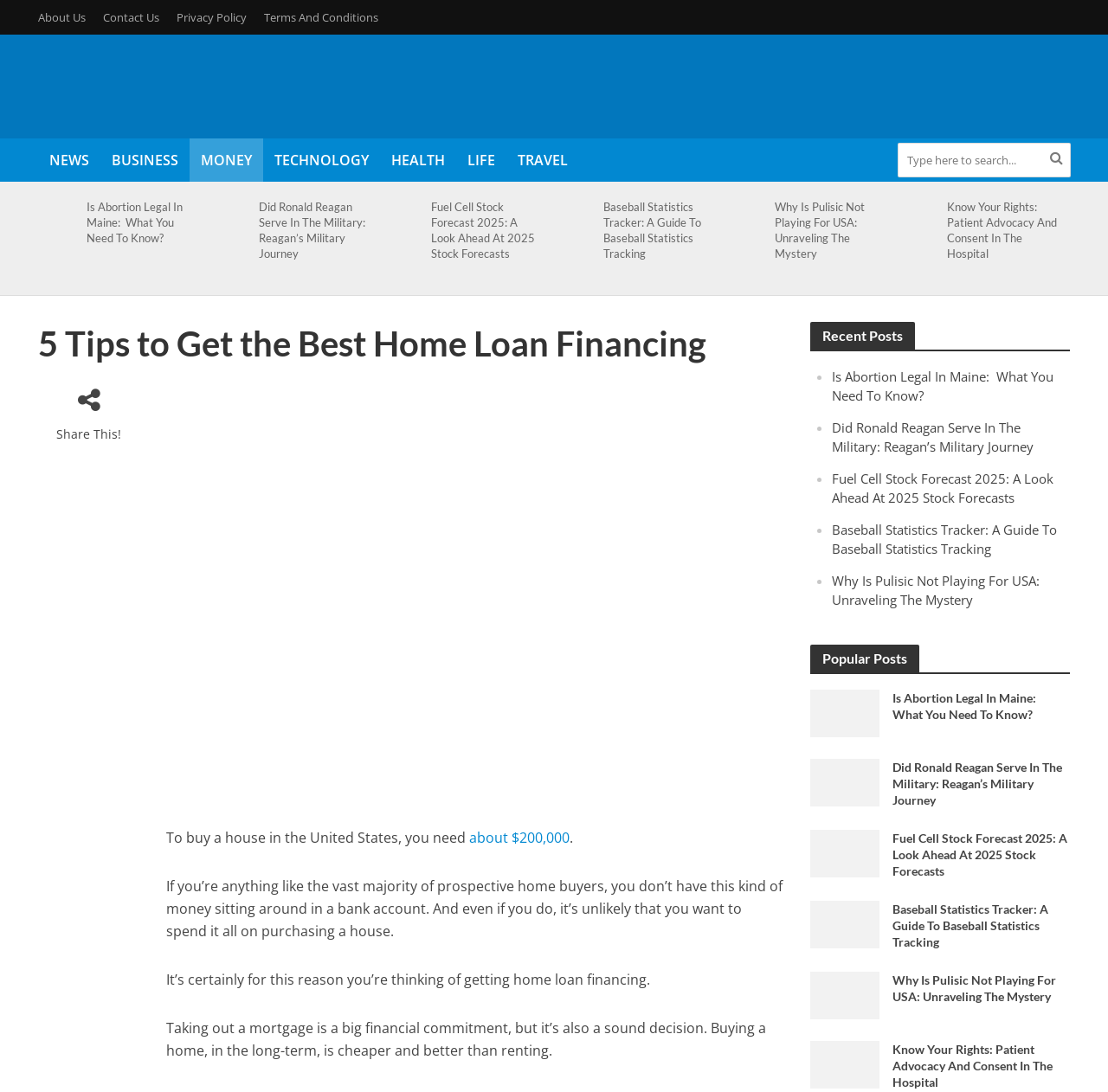What is the purpose of the search bar?
Give a detailed and exhaustive answer to the question.

The search bar is located at the top right corner of the webpage, and it allows users to search for specific topics or keywords within the website.